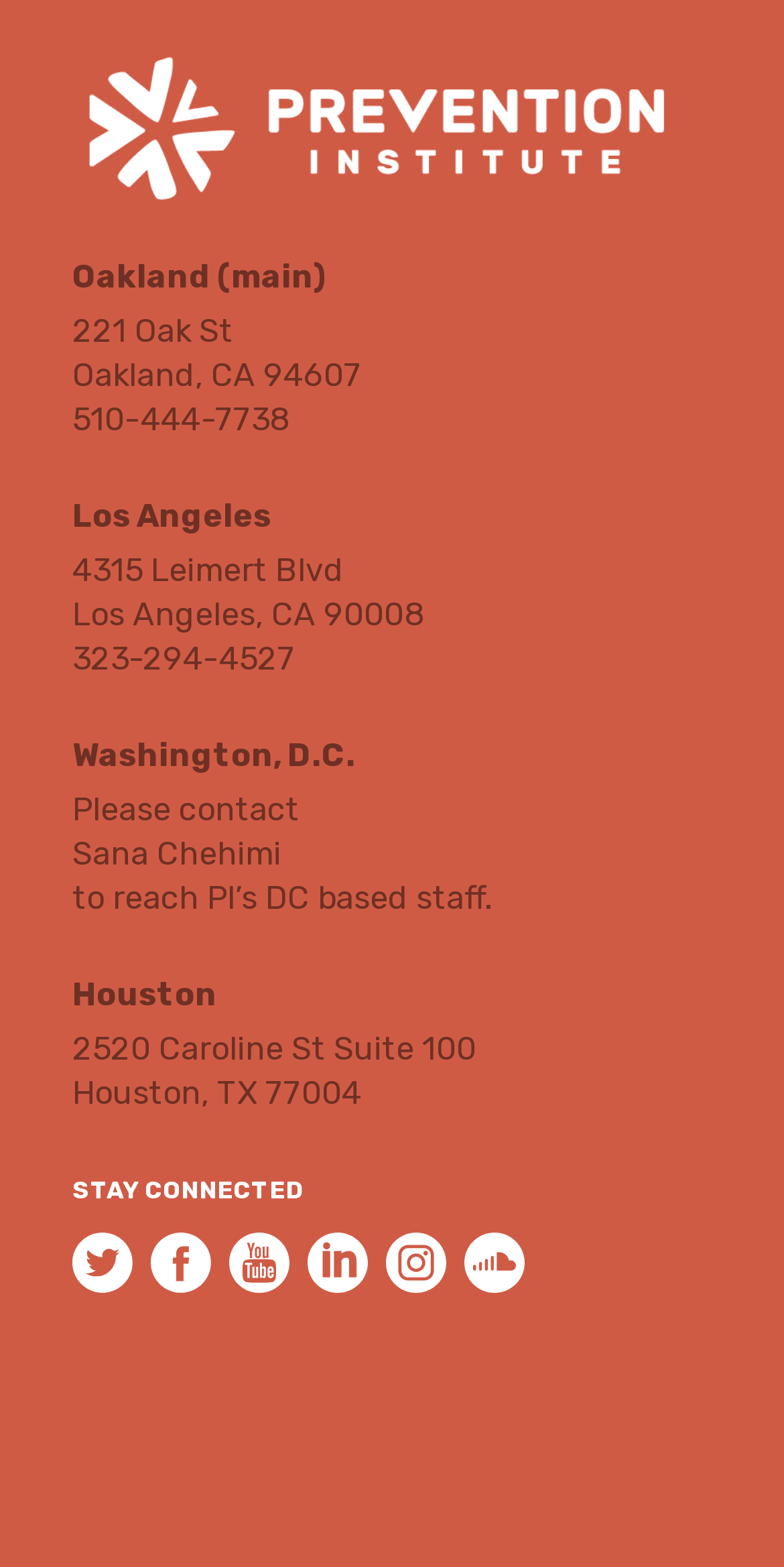Locate the UI element described as follows: "alt="image description"". Return the bounding box coordinates as four float numbers between 0 and 1 in the order [left, top, right, bottom].

[0.108, 0.035, 0.851, 0.13]